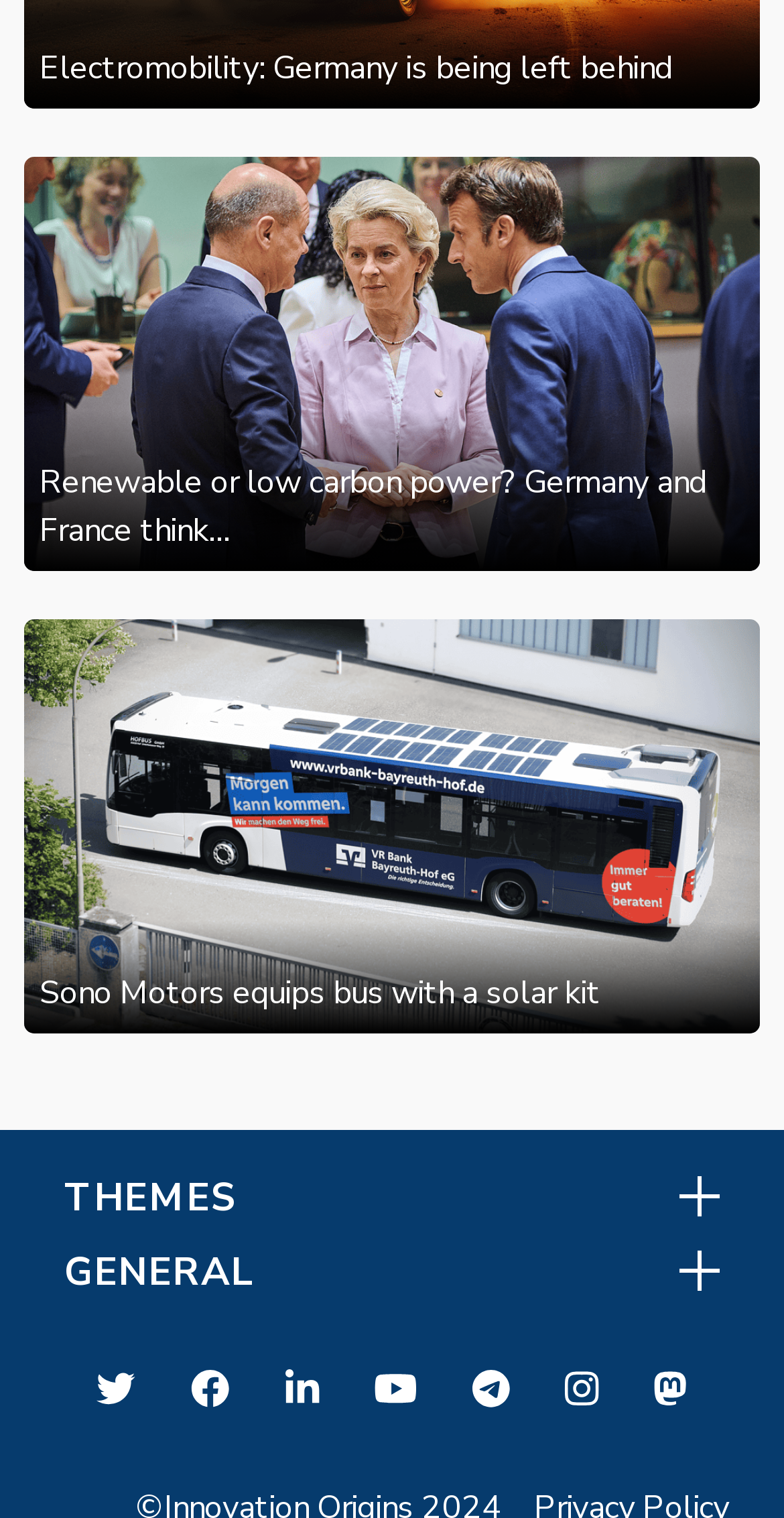Please identify the bounding box coordinates for the region that you need to click to follow this instruction: "Visit the Twitter page".

[0.124, 0.893, 0.173, 0.941]